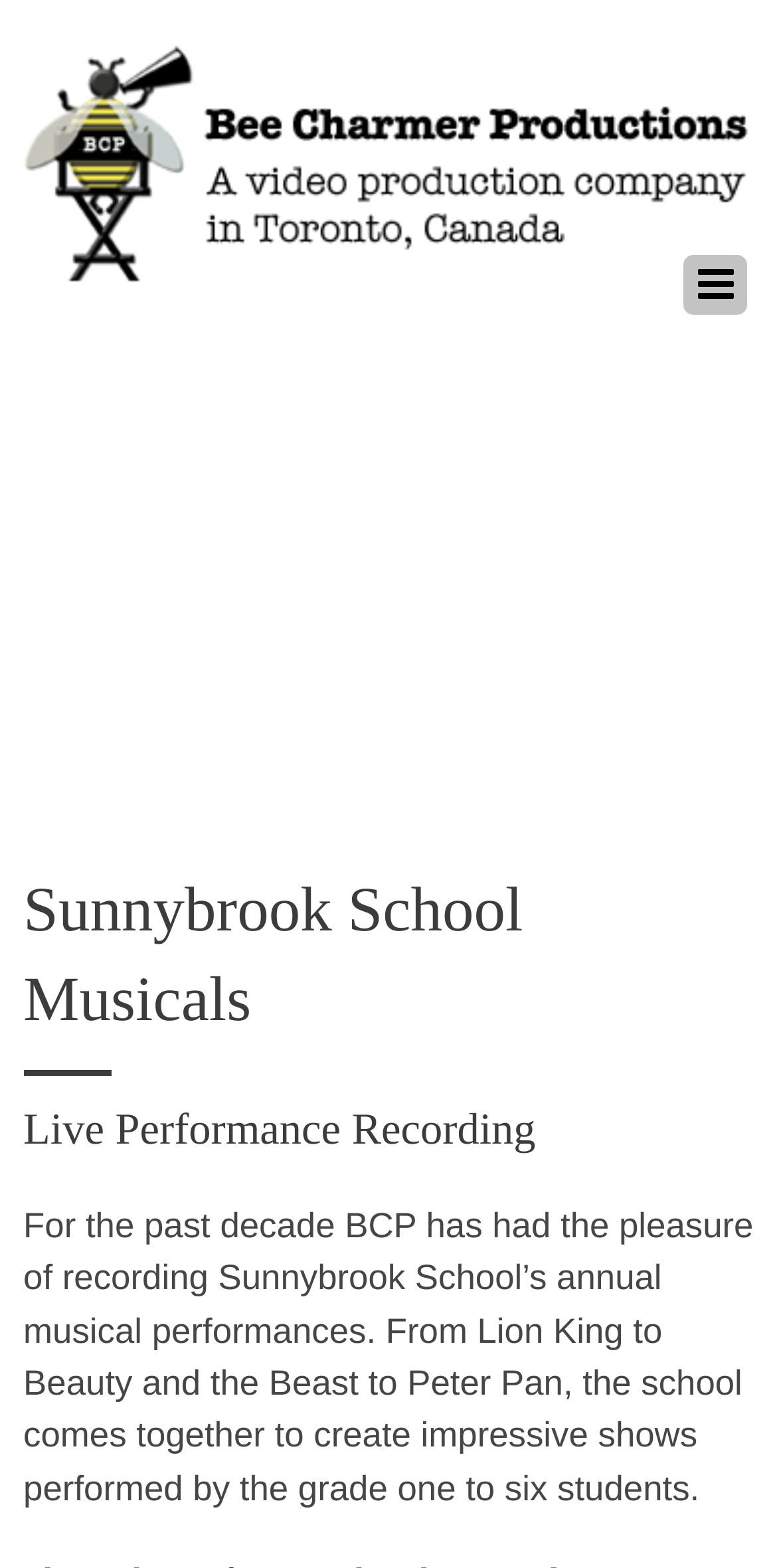Find the primary header on the webpage and provide its text.

Sunnybrook School Musicals
Live Performance Recording